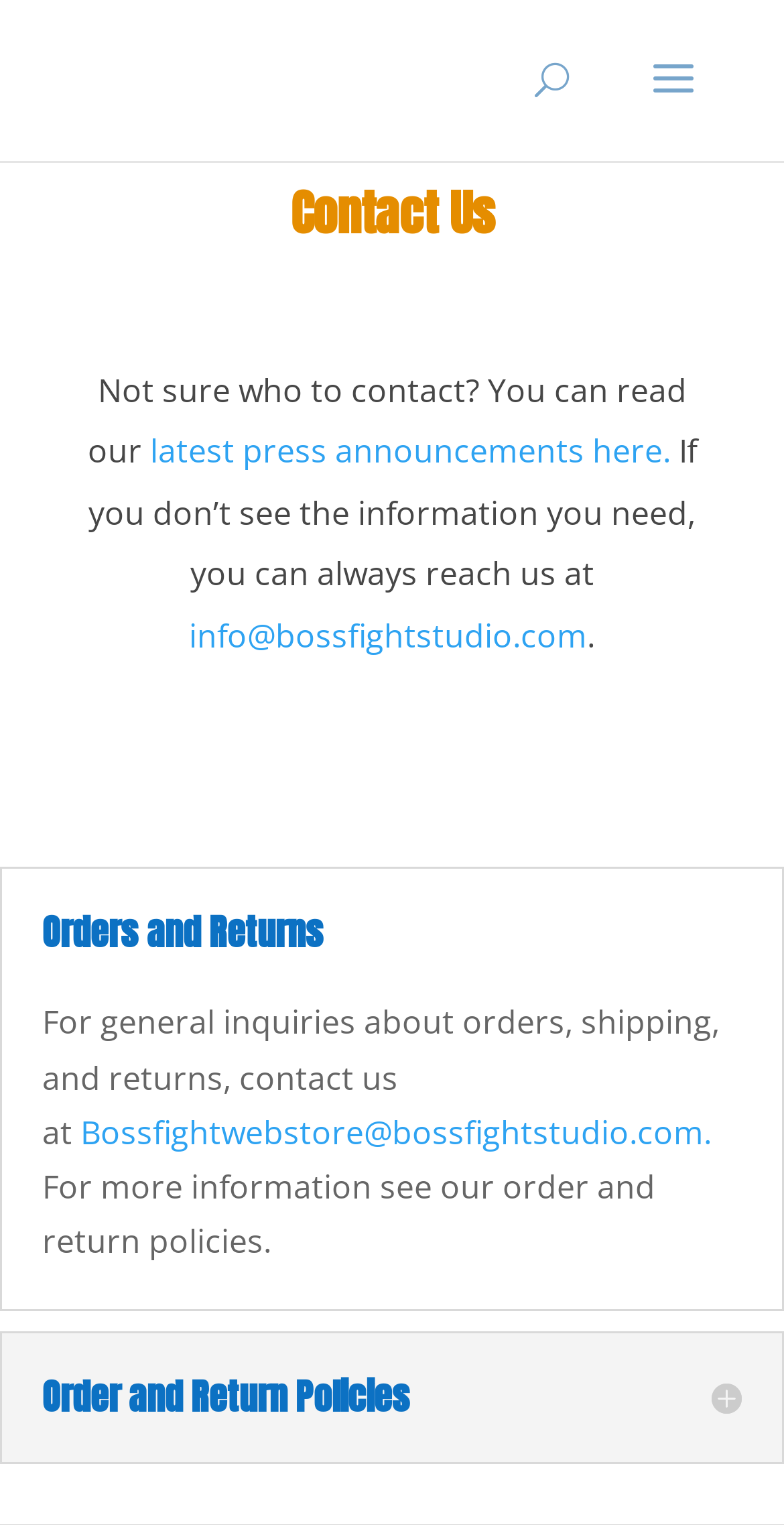Using the provided element description, identify the bounding box coordinates as (top-left x, top-left y, bottom-right x, bottom-right y). Ensure all values are between 0 and 1. Description: latest press announcements here.

[0.191, 0.281, 0.855, 0.31]